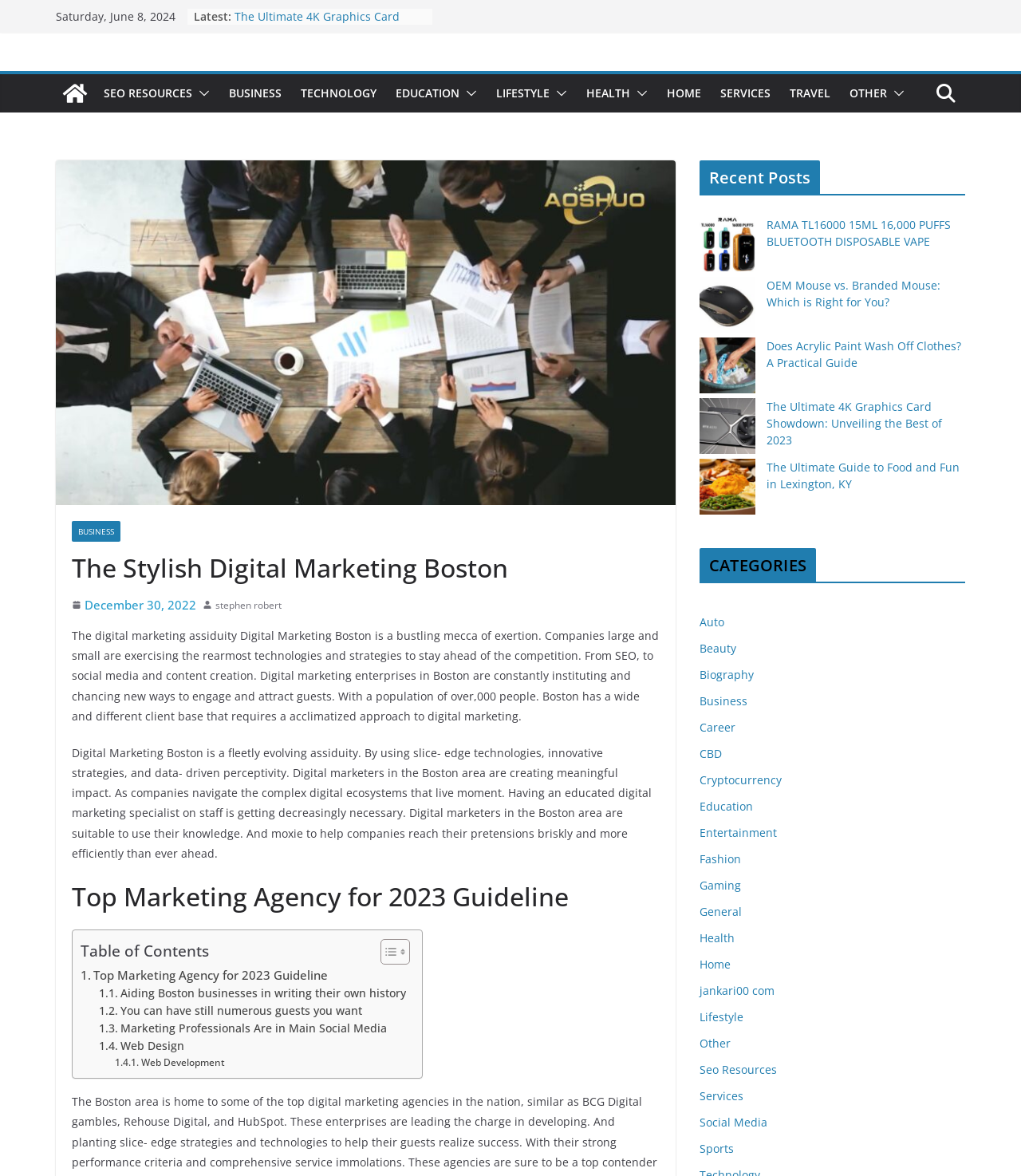Using the element description: "December 30, 2022June 8, 2023", determine the bounding box coordinates. The coordinates should be in the format [left, top, right, bottom], with values between 0 and 1.

[0.07, 0.505, 0.192, 0.524]